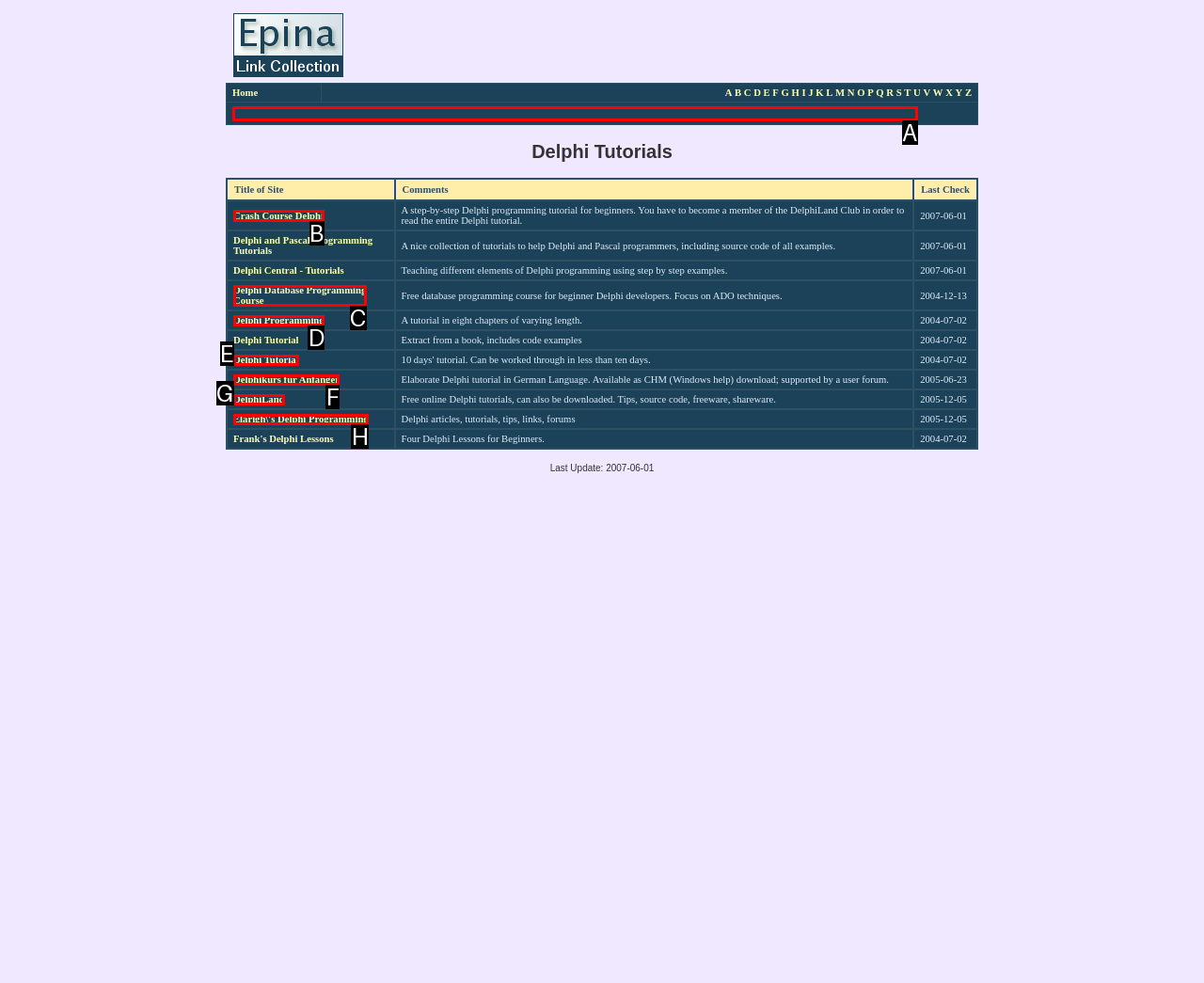Decide which letter you need to select to fulfill the task: Open the Crash Course Delphi tutorial
Answer with the letter that matches the correct option directly.

B